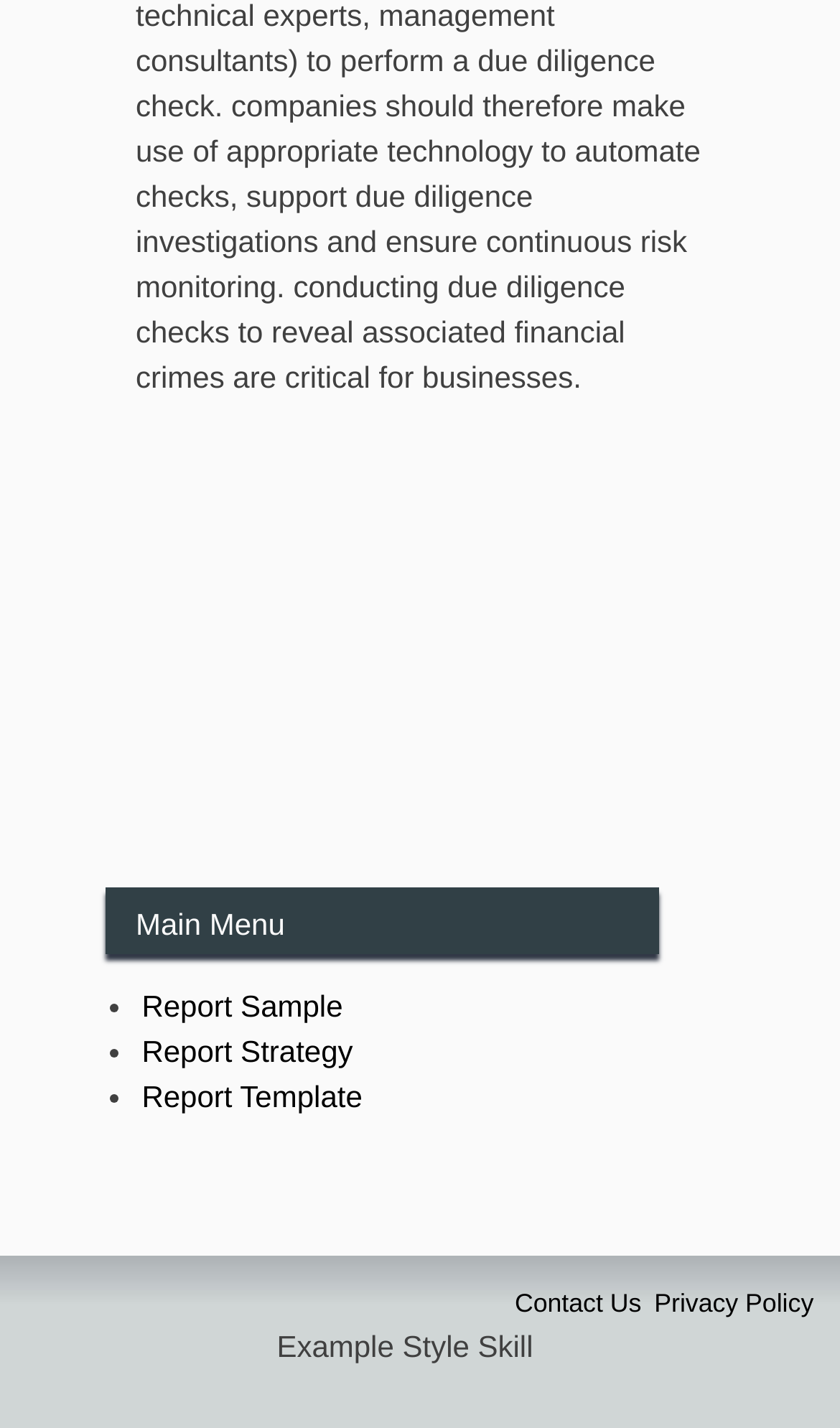Please respond in a single word or phrase: 
How many items are in the main menu?

3